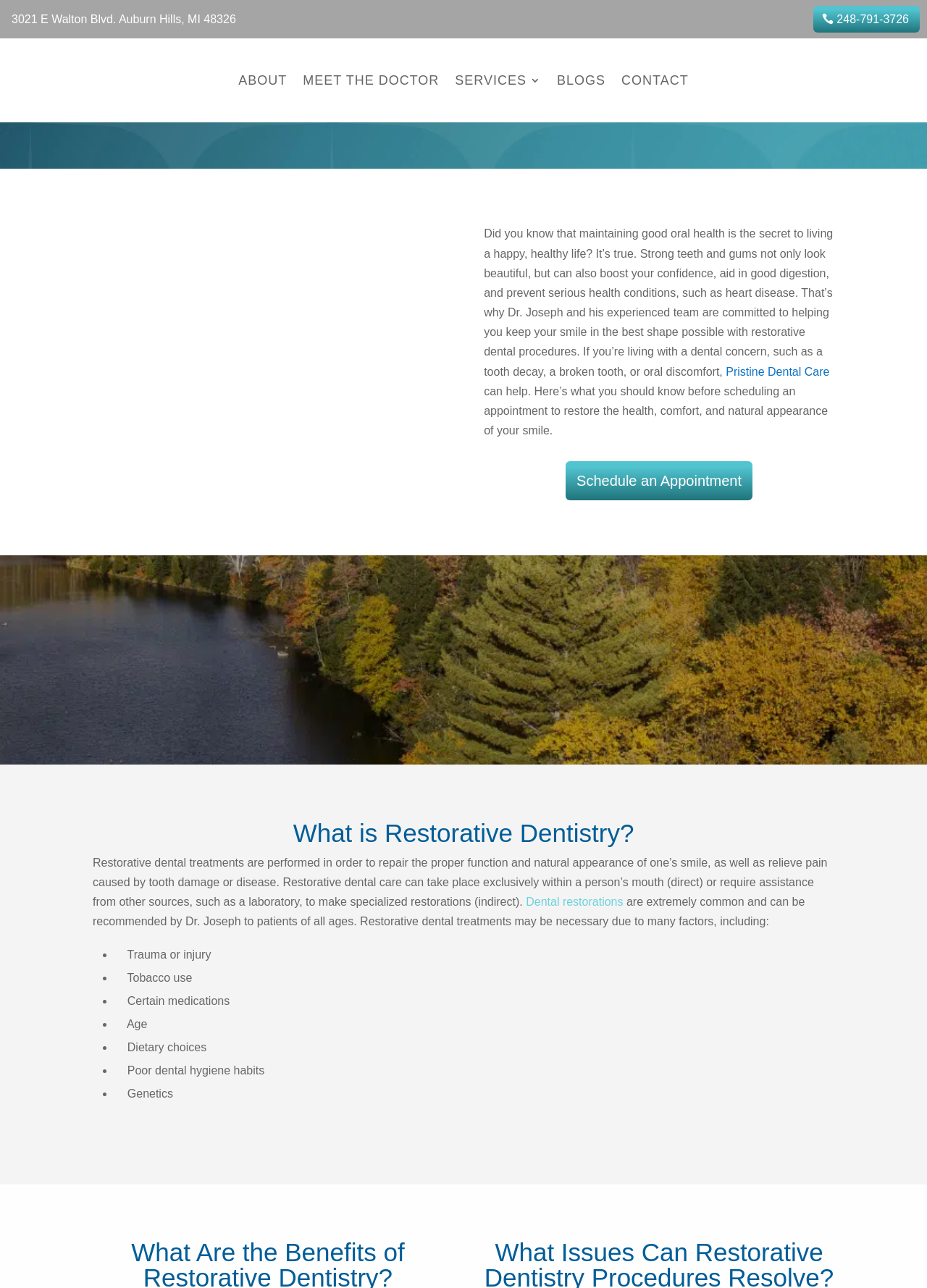What are some factors that may require restorative dental treatments?
Can you give a detailed and elaborate answer to the question?

I found this information by reading the ListMarker and StaticText elements that list the factors that may require restorative dental treatments, which are located at the bottom of the webpage.